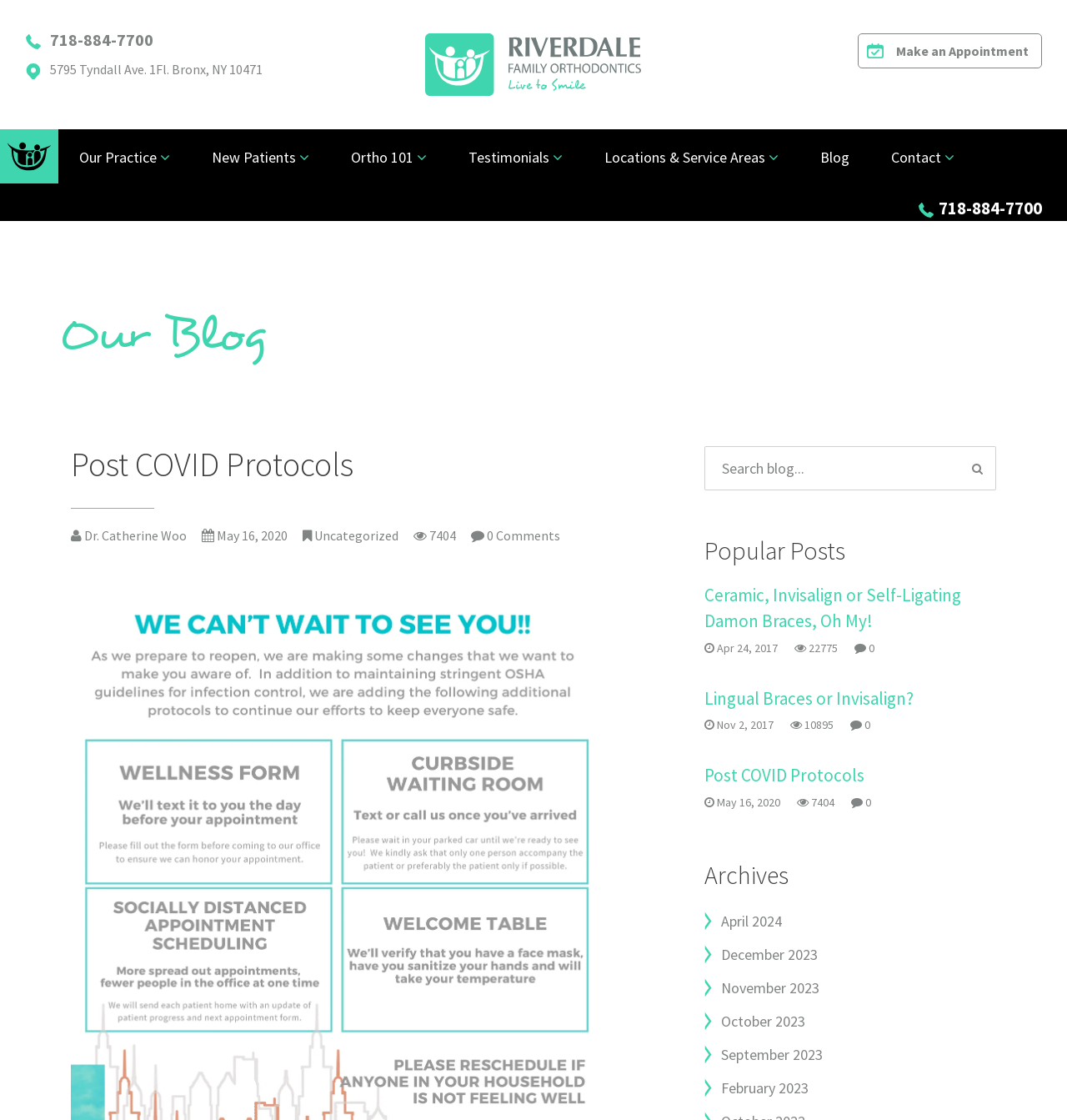What is the address of Riverdale Family Orthodontics?
Based on the image, answer the question with as much detail as possible.

I found the address by looking at the links on the top of the webpage, where it says '5795 Tyndall Ave. 1Fl. Bronx, NY 10471'.